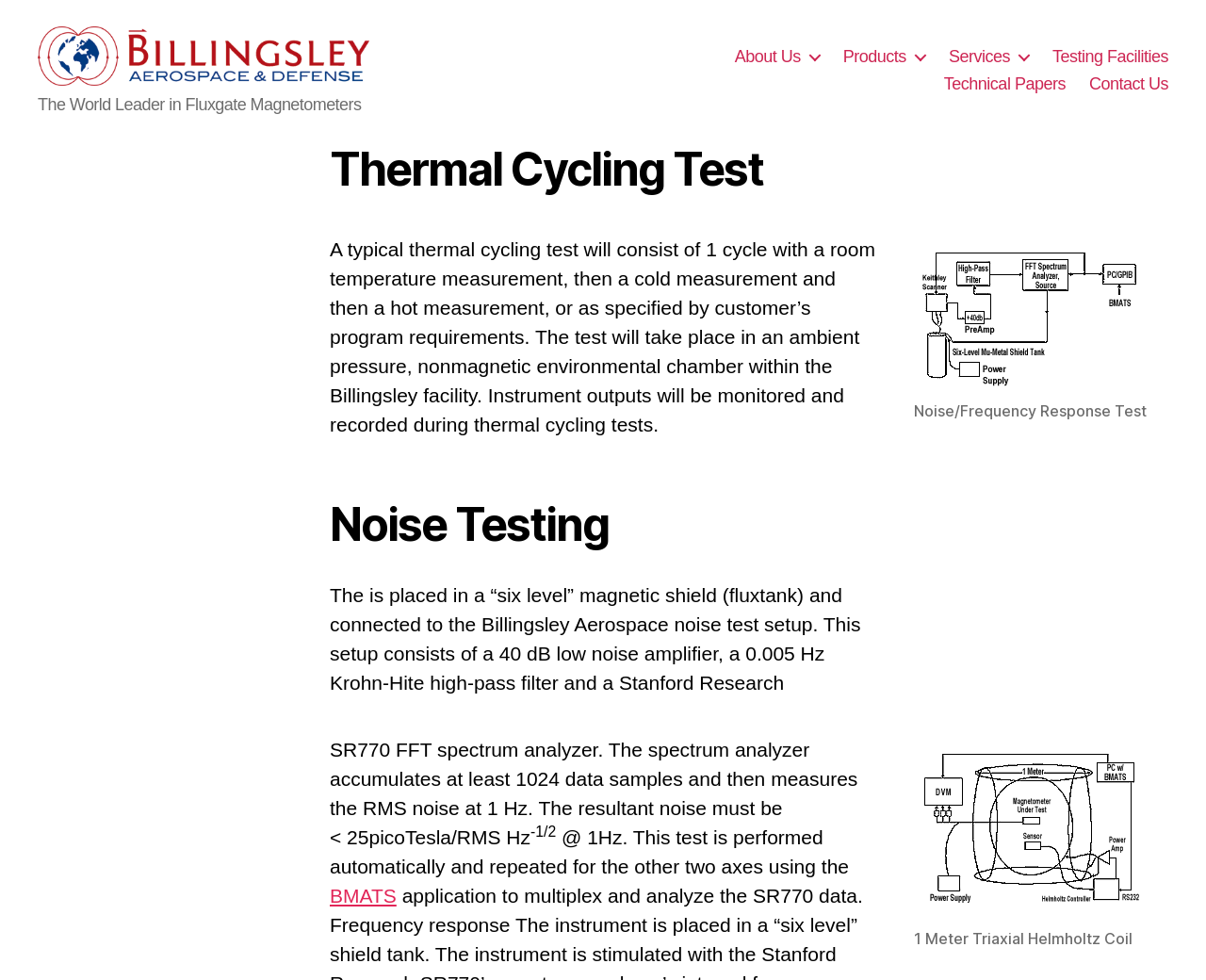What is the company name?
Please use the image to deliver a detailed and complete answer.

The company name can be found in the logo at the top left corner of the webpage, which is an image with the text 'Billingsley Aerospace & Defense Logo'.